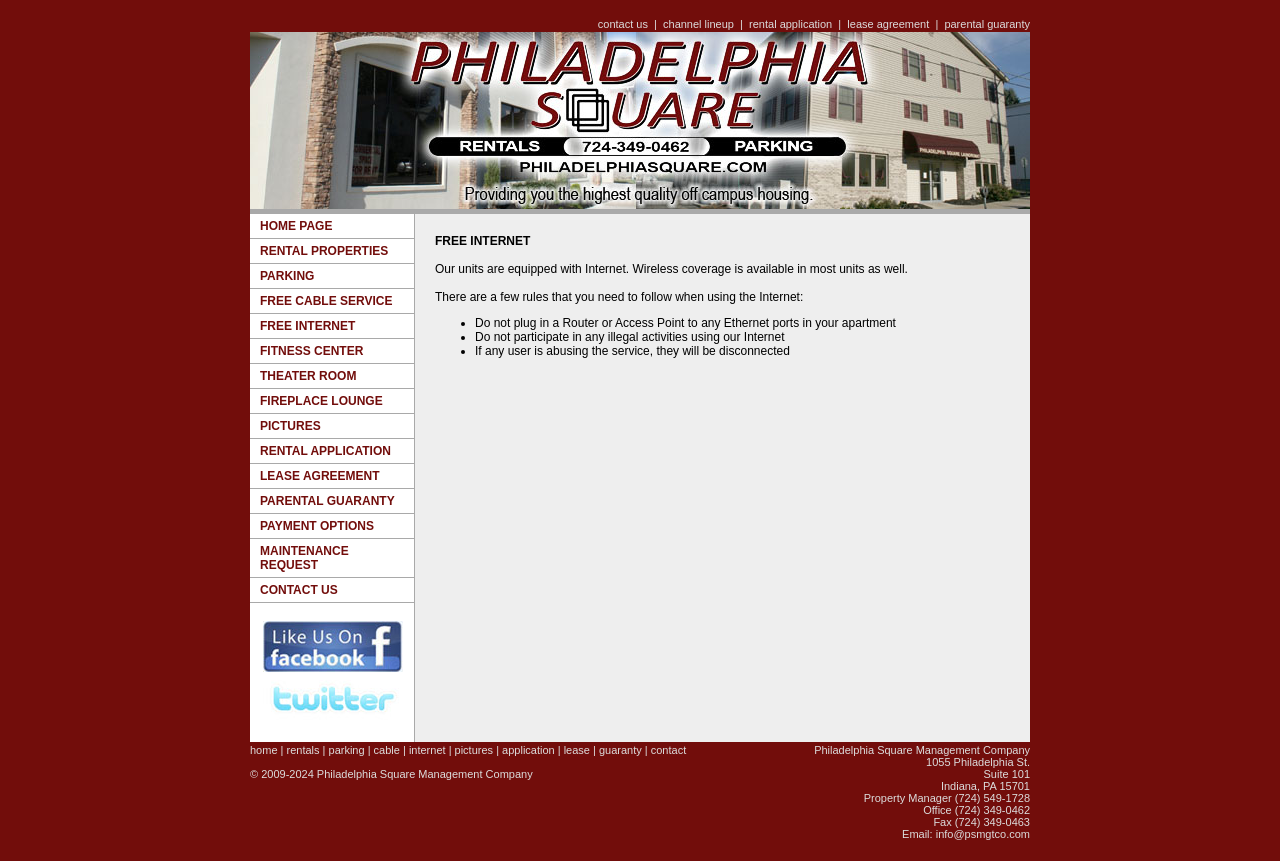Pinpoint the bounding box coordinates of the clickable area necessary to execute the following instruction: "click internet". The coordinates should be given as four float numbers between 0 and 1, namely [left, top, right, bottom].

[0.319, 0.864, 0.348, 0.878]